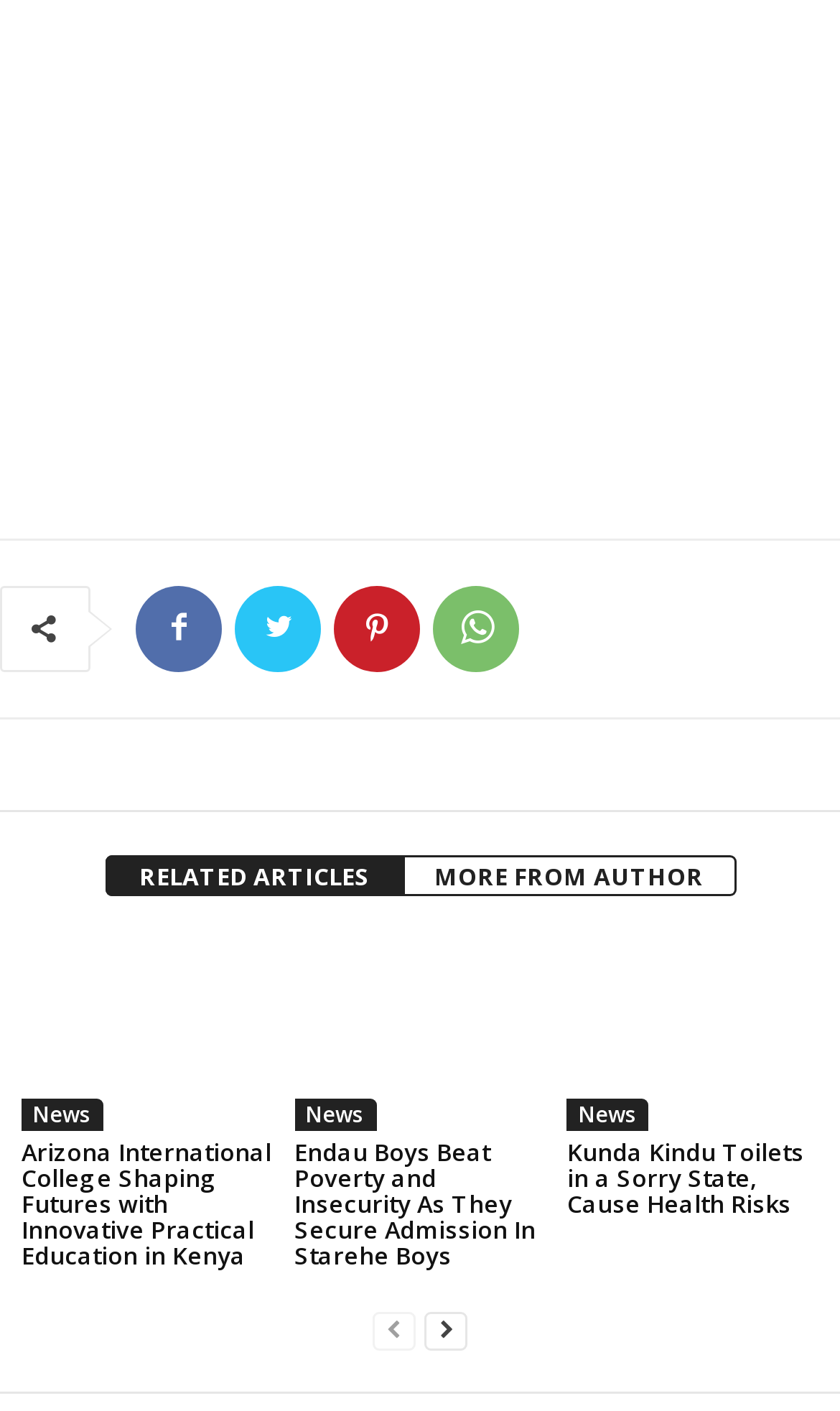Find the bounding box coordinates of the clickable element required to execute the following instruction: "go to next page". Provide the coordinates as four float numbers between 0 and 1, i.e., [left, top, right, bottom].

[0.505, 0.924, 0.556, 0.957]